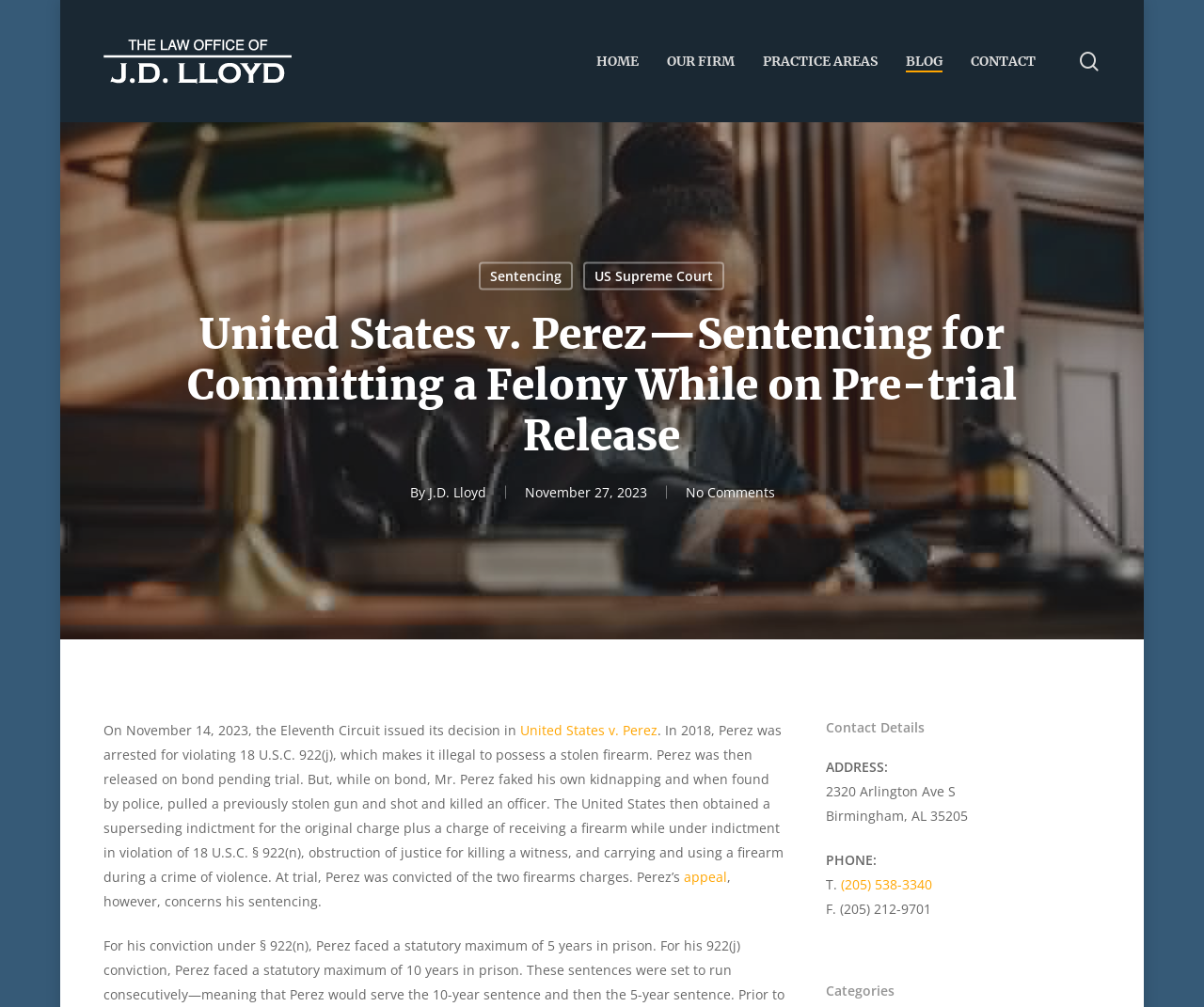Please find the bounding box coordinates for the clickable element needed to perform this instruction: "Read the blog post about United States v. Perez".

[0.109, 0.288, 0.891, 0.477]